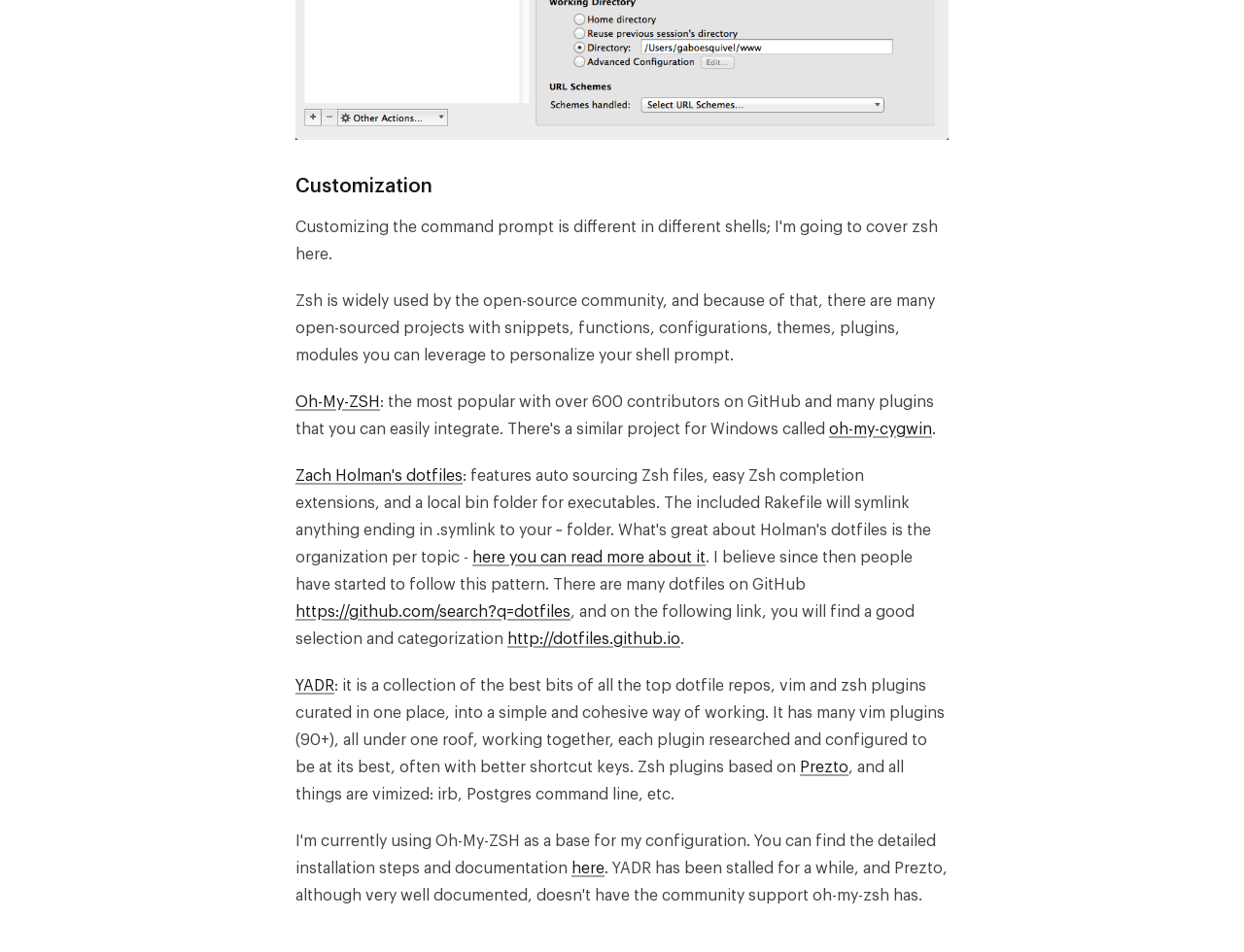Identify the bounding box coordinates of the region that needs to be clicked to carry out this instruction: "Click on Oh-My-ZSH". Provide these coordinates as four float numbers ranging from 0 to 1, i.e., [left, top, right, bottom].

[0.238, 0.414, 0.305, 0.431]